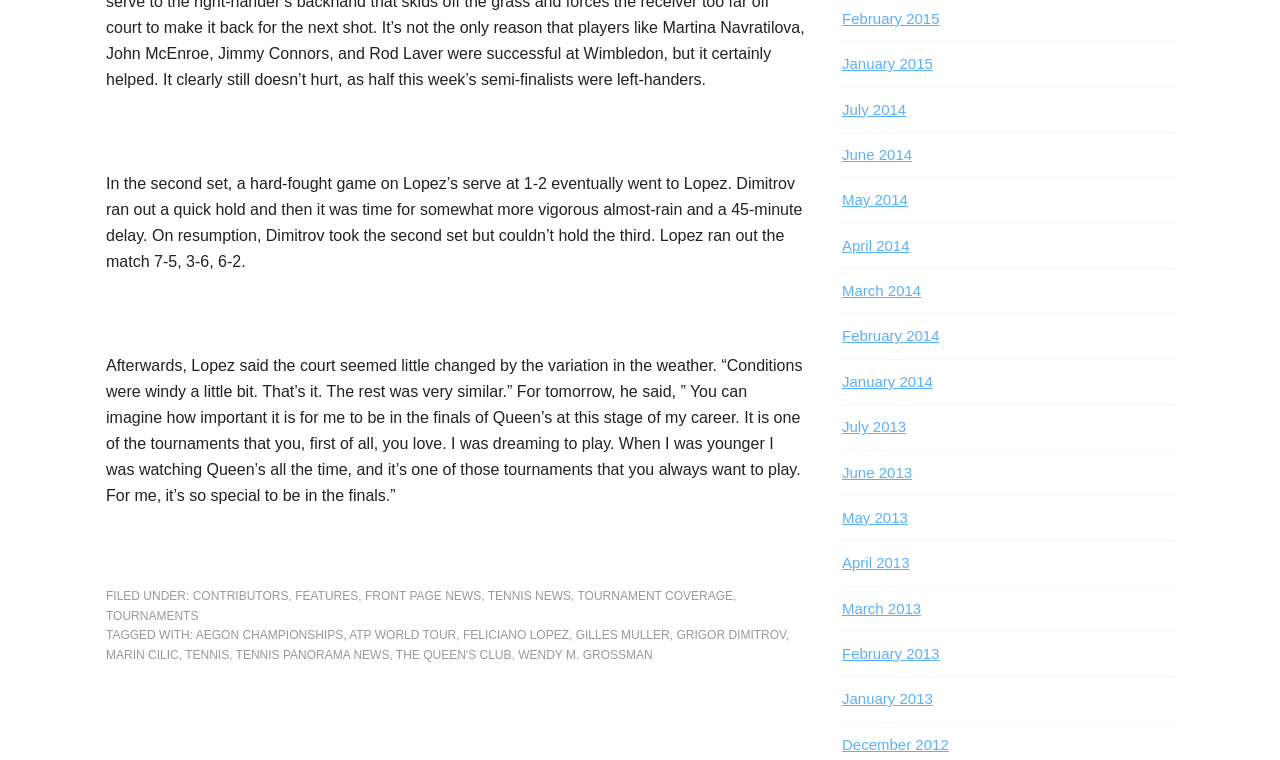Determine the bounding box coordinates of the clickable region to execute the instruction: "Learn about Voice Chat". The coordinates should be four float numbers between 0 and 1, denoted as [left, top, right, bottom].

None